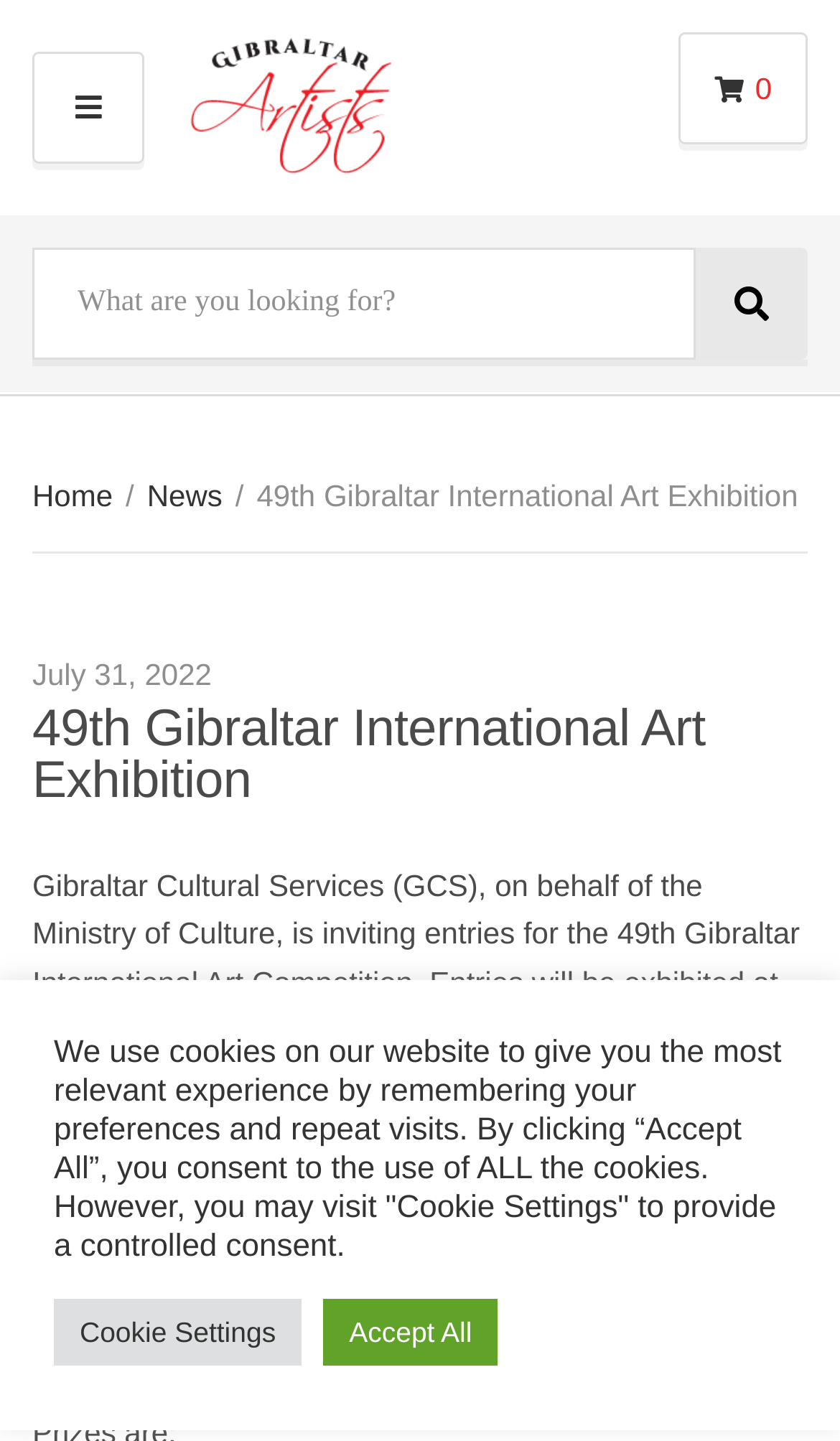Determine the bounding box coordinates for the element that should be clicked to follow this instruction: "View the News page". The coordinates should be given as four float numbers between 0 and 1, in the format [left, top, right, bottom].

[0.175, 0.332, 0.265, 0.356]